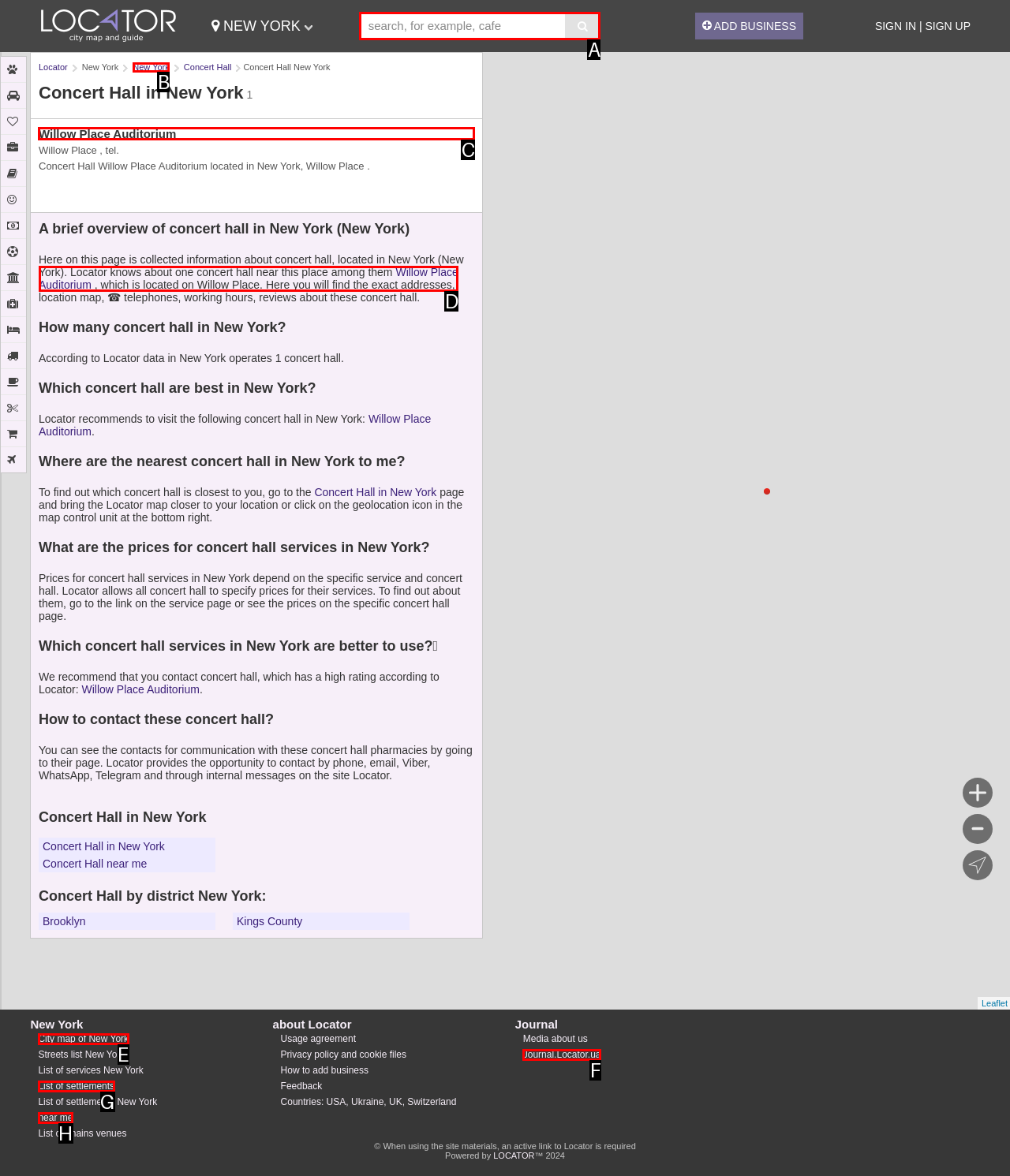Tell me which option I should click to complete the following task: Get more information about Willow Place Auditorium Answer with the option's letter from the given choices directly.

C